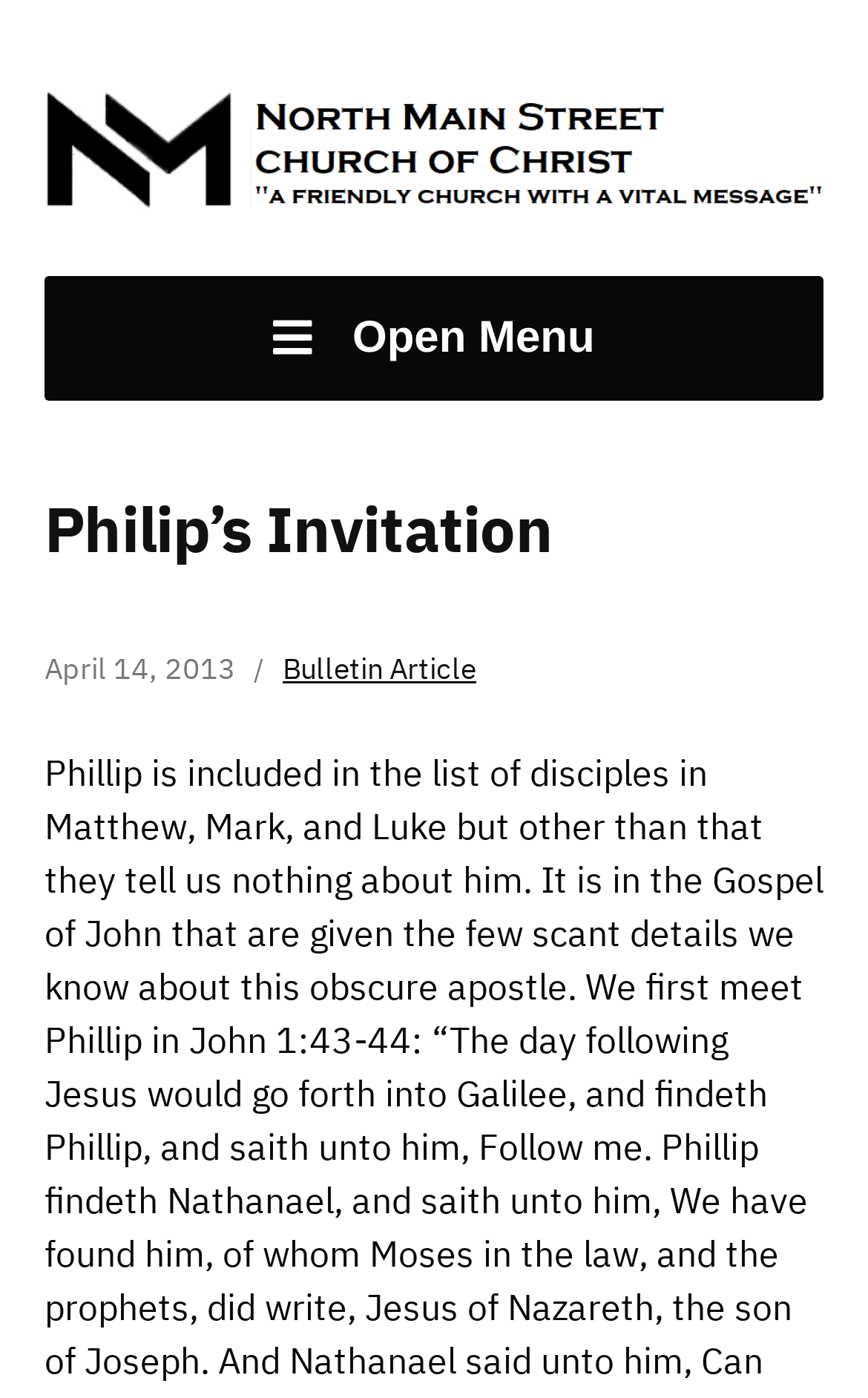Give a one-word or phrase response to the following question: What is the relation between Philip and the church?

Invitation